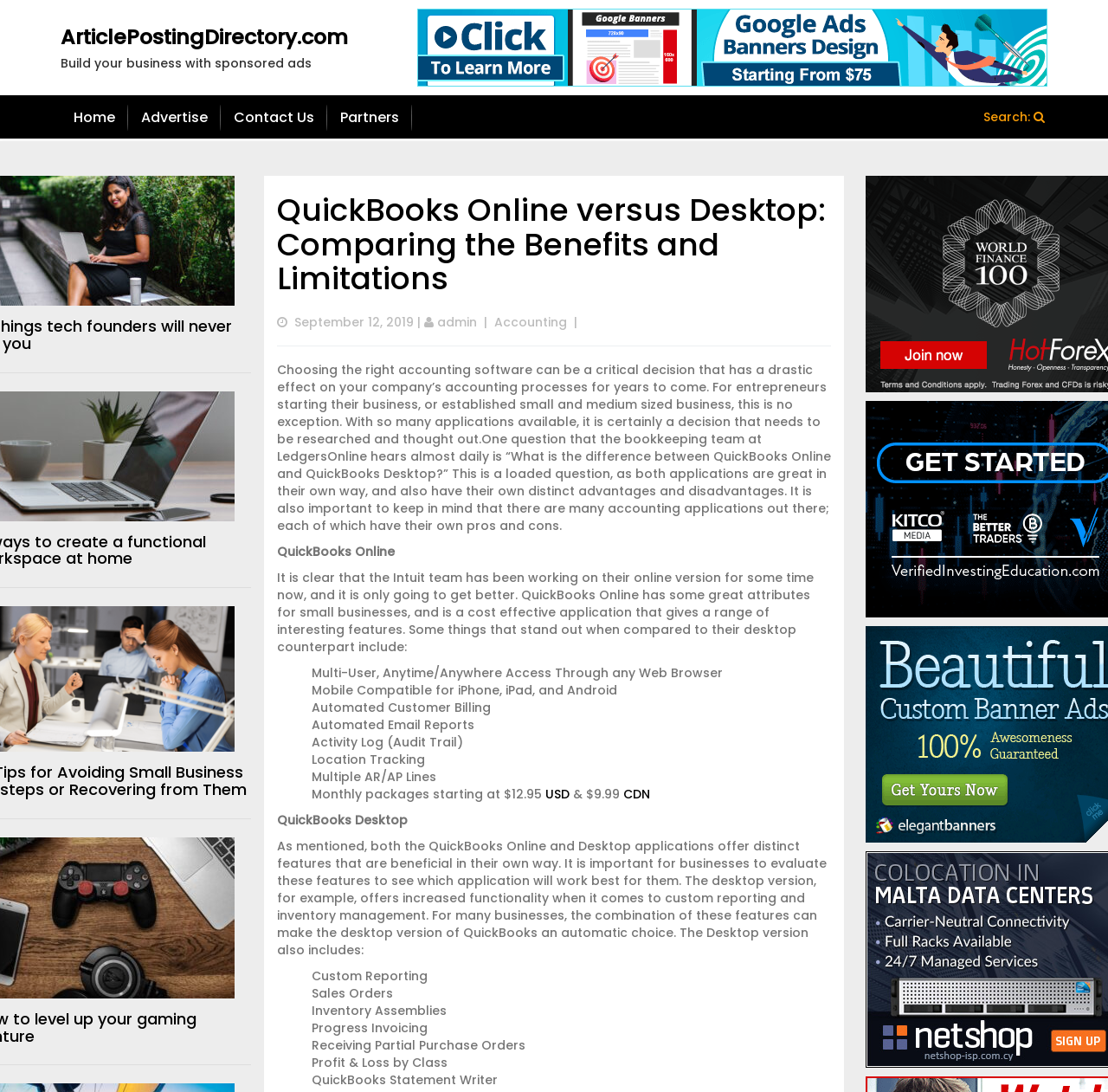What is the main topic of this article?
We need a detailed and exhaustive answer to the question. Please elaborate.

The main topic of this article is the comparison between QuickBooks Online and QuickBooks Desktop, discussing their benefits and limitations.